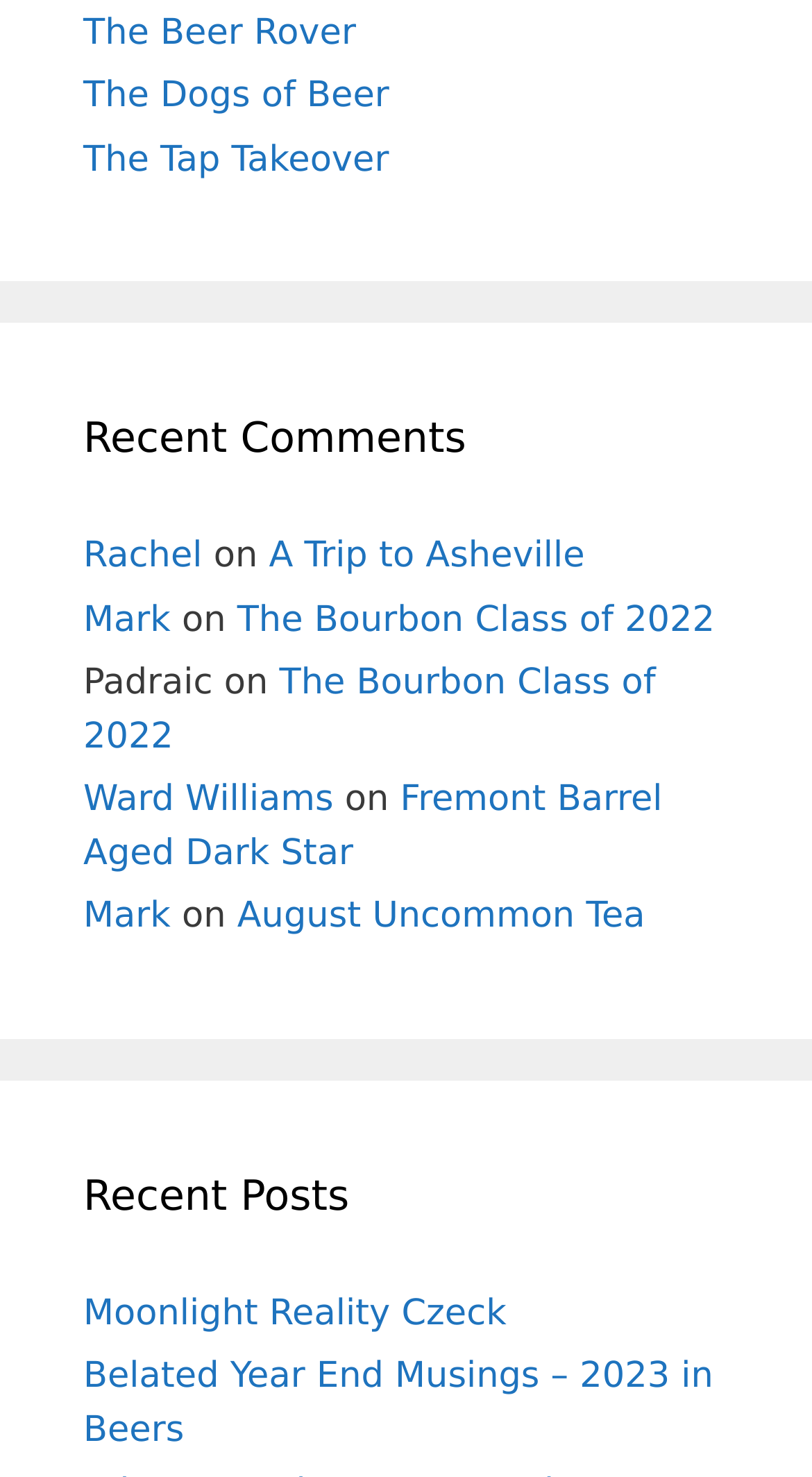Analyze the image and deliver a detailed answer to the question: Who is the author of the comment 'A Trip to Asheville'?

I looked at the links and static text elements under the 'Recent Comments' heading and found the link 'A Trip to Asheville' is associated with the author 'Rachel'.